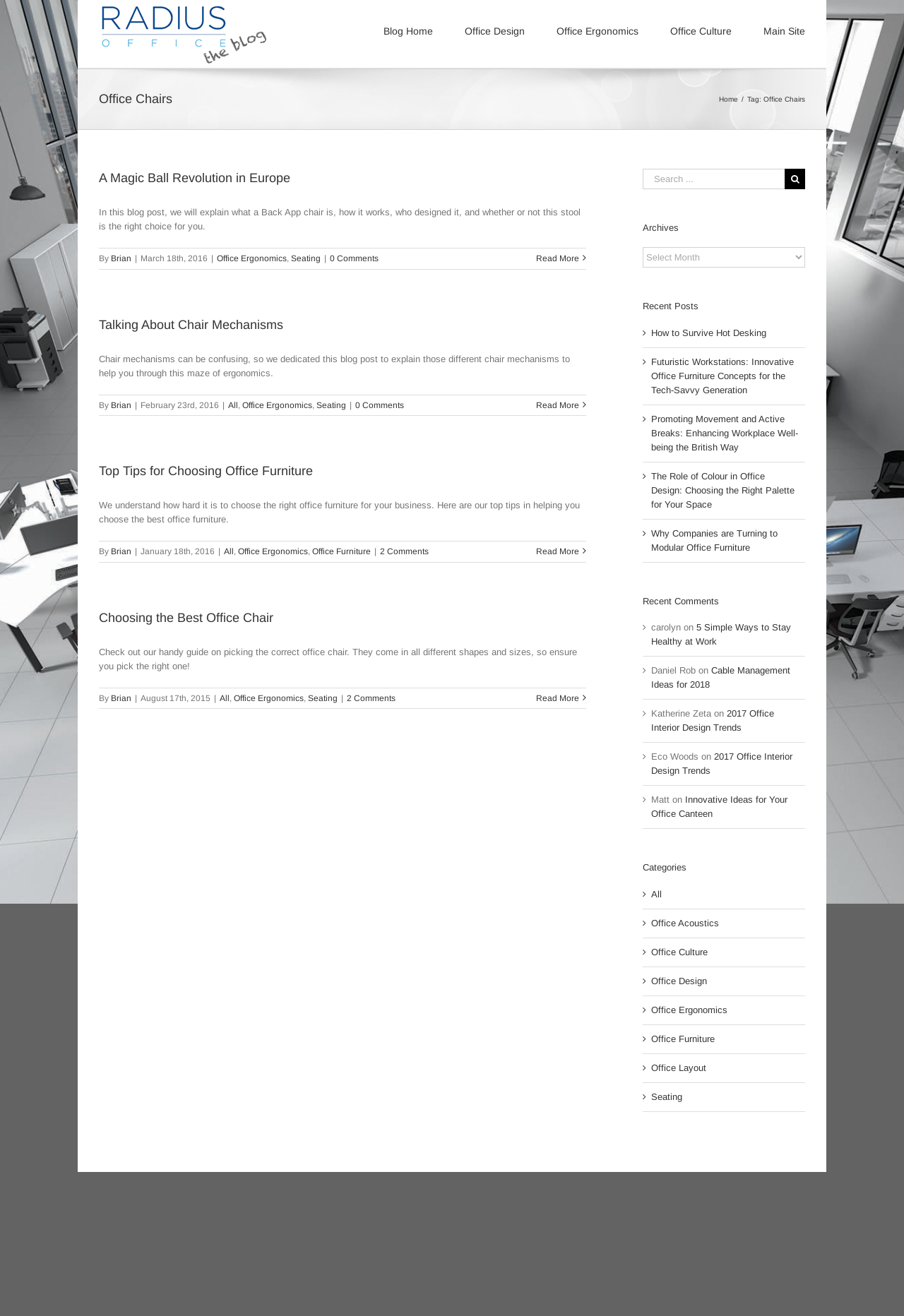Give a short answer to this question using one word or a phrase:
What is the main topic of the articles?

Office Chairs